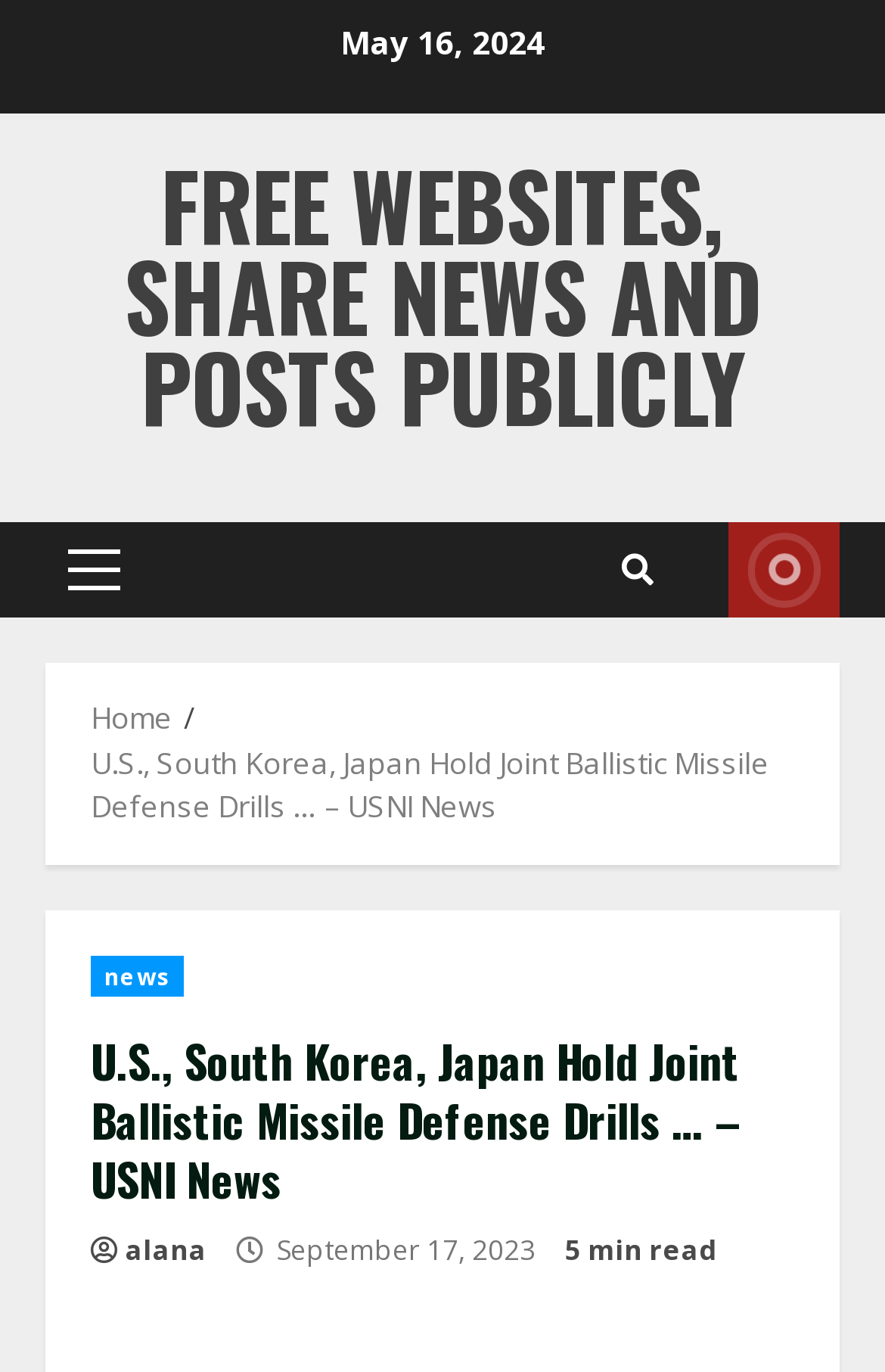Highlight the bounding box coordinates of the element that should be clicked to carry out the following instruction: "Click on the 'Primary Menu' link". The coordinates must be given as four float numbers ranging from 0 to 1, i.e., [left, top, right, bottom].

[0.051, 0.381, 0.162, 0.45]